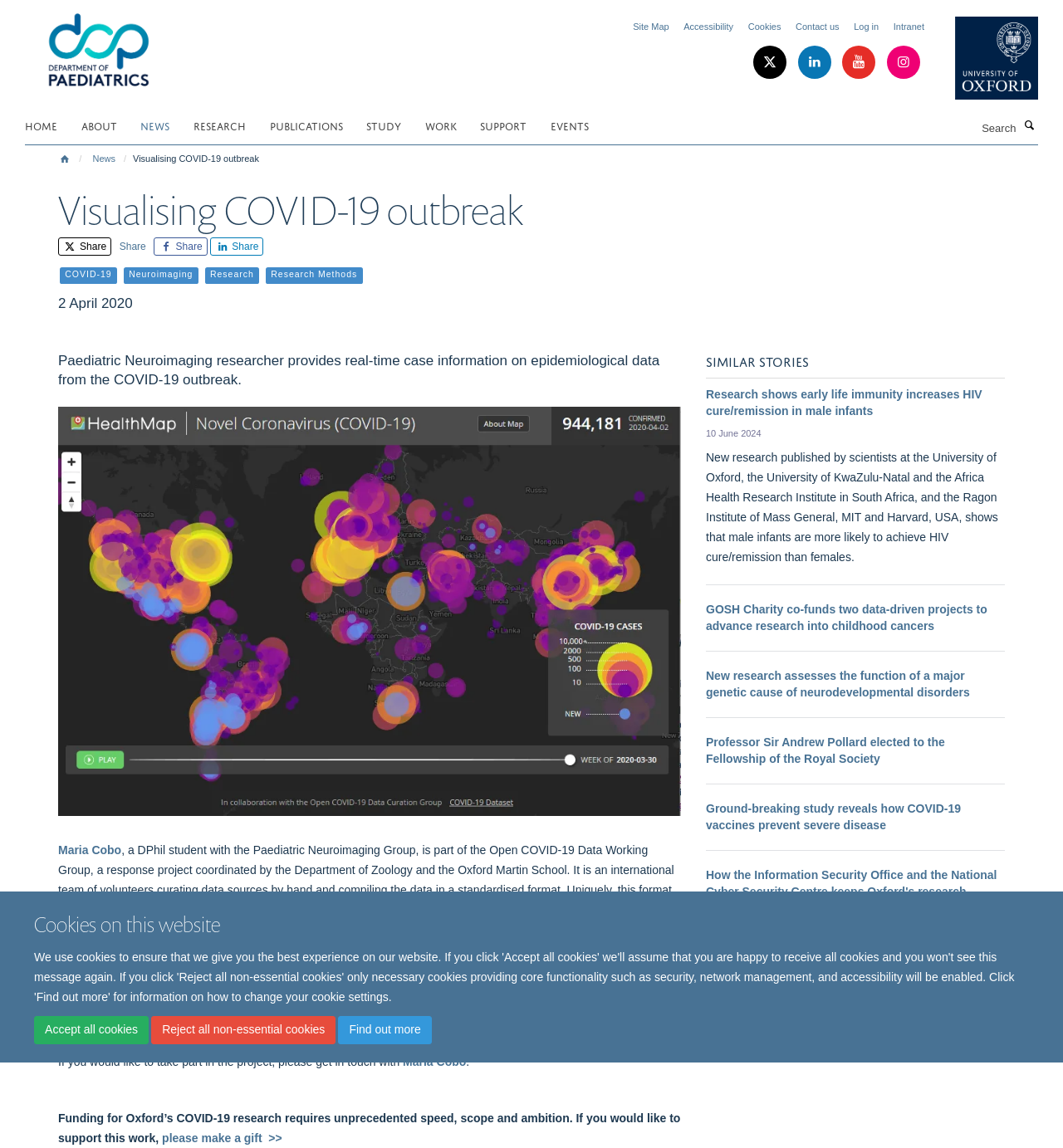Please reply to the following question using a single word or phrase: 
Who is the DPhil student involved in the Open COVID-19 Data Working Group?

Maria Cobo